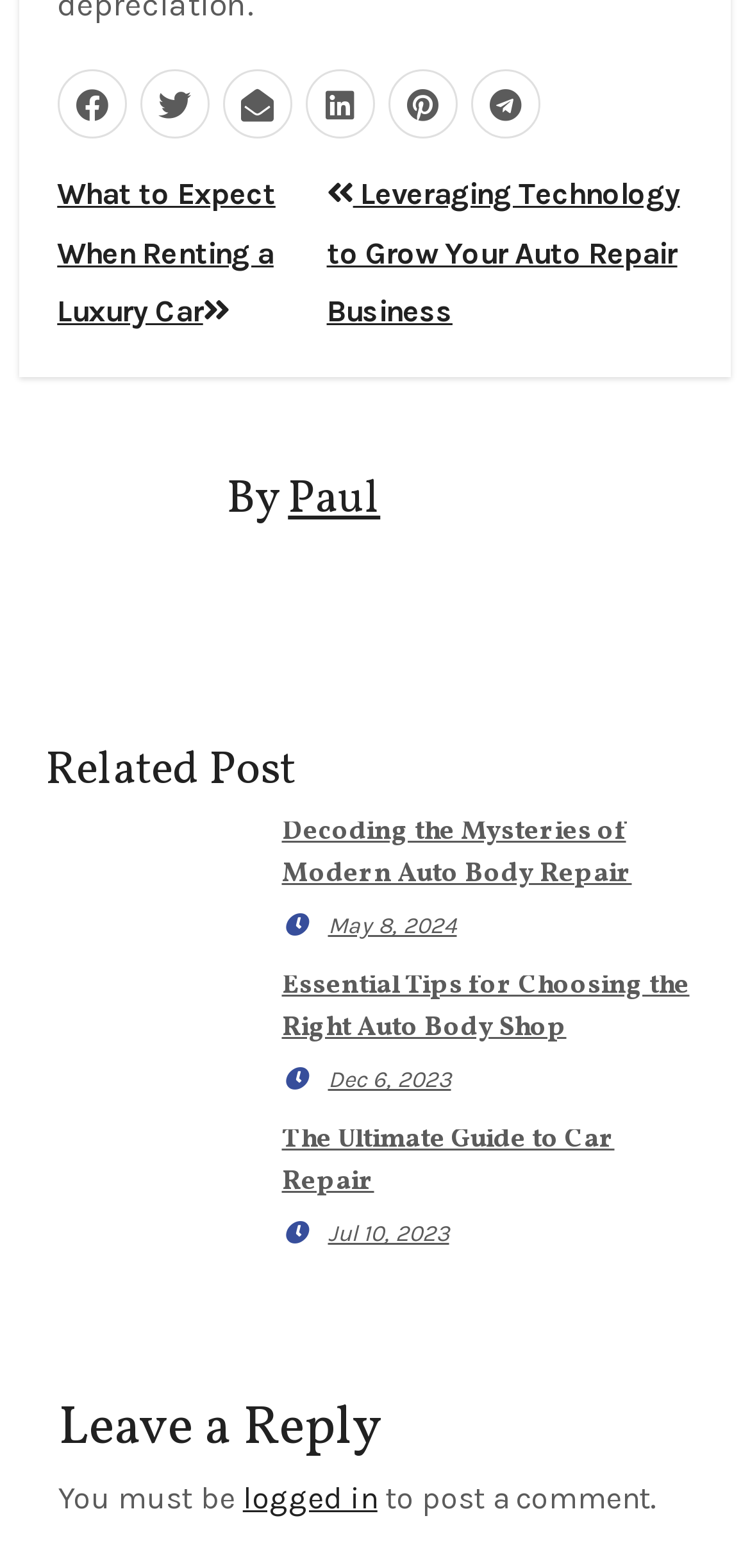Identify the bounding box coordinates for the UI element that matches this description: "E.H.M. de Kort (Ellen)".

None